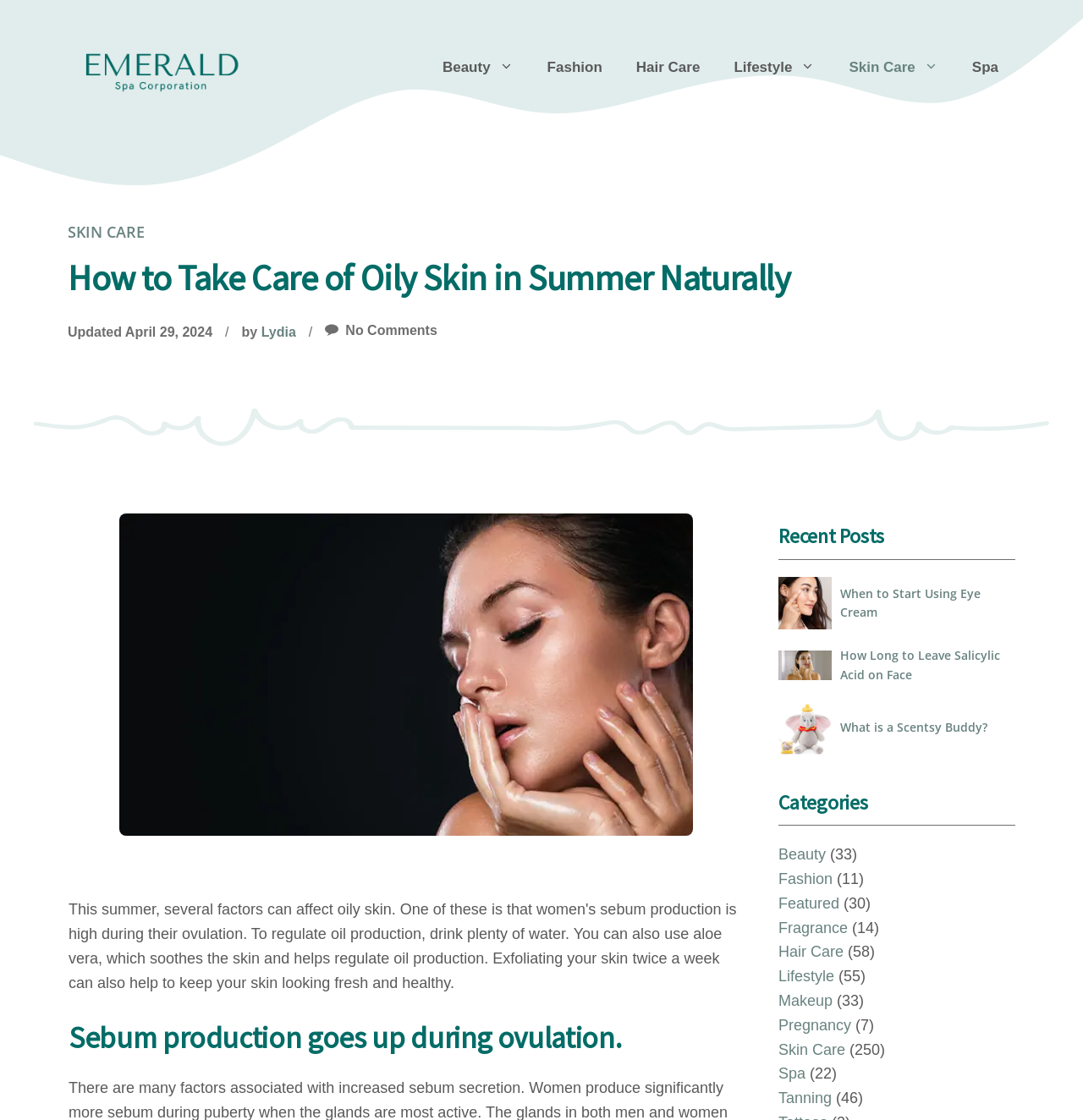What is the date of the current article?
Using the visual information, respond with a single word or phrase.

April 29, 2024